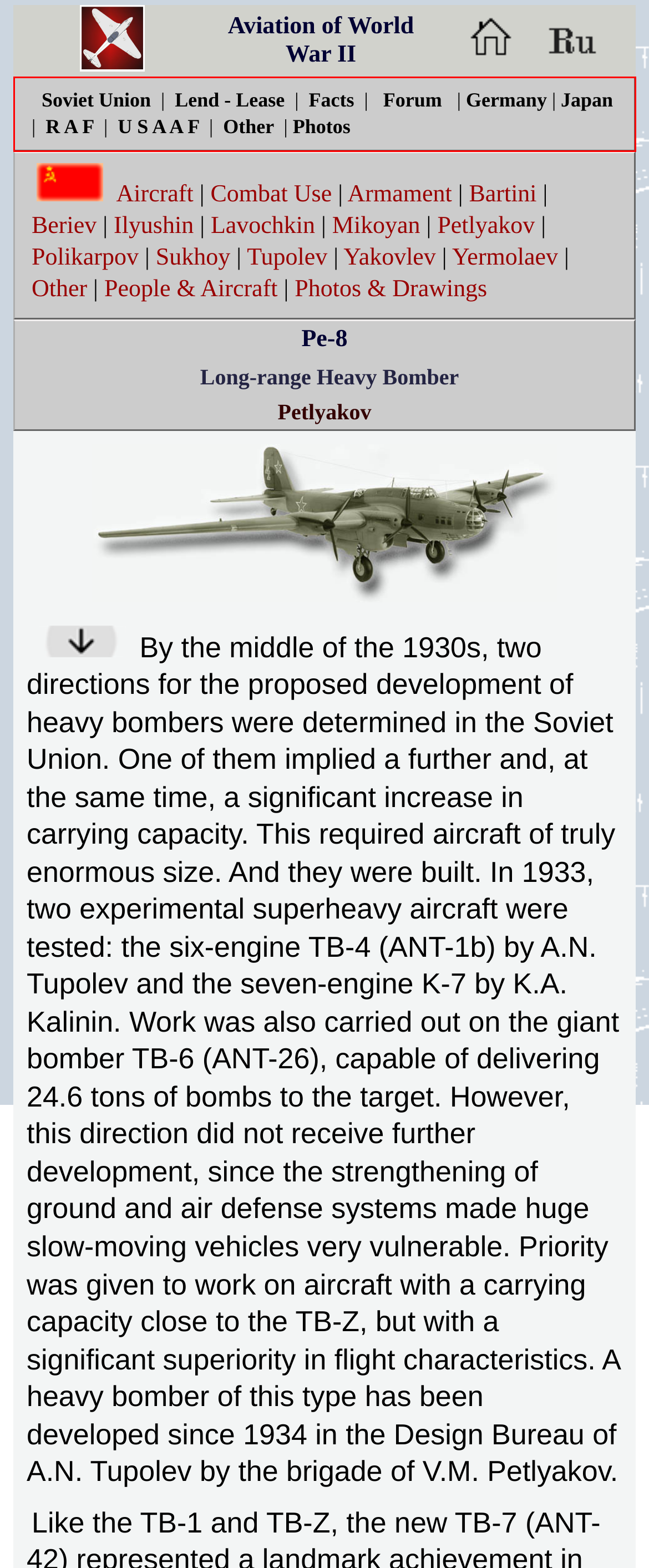Please extract the text content within the red bounding box on the webpage screenshot using OCR.

Soviet Union | Lend - Lease | Facts | Forum | Germany | Japan | R A F | U S A A F | Other | Photos